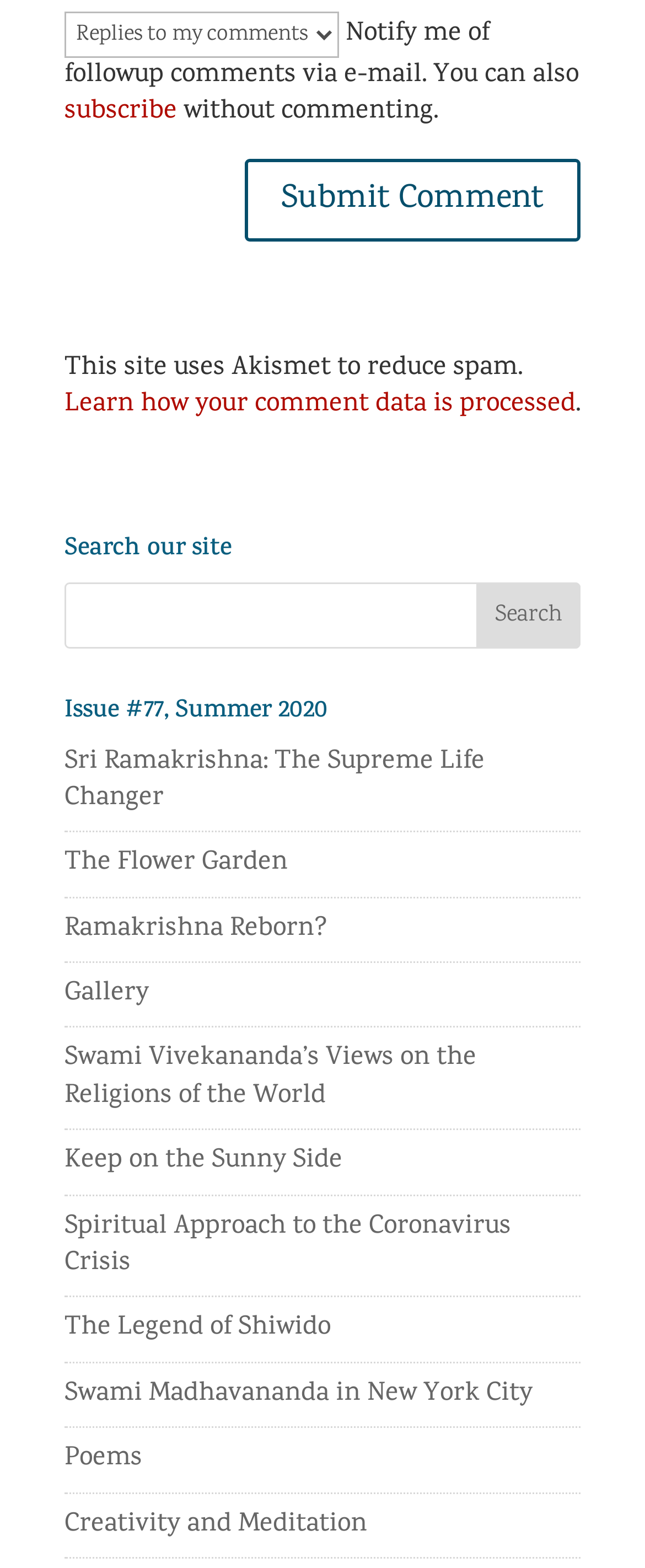What is the purpose of the button 'Submit Comment'?
Please answer the question with as much detail as possible using the screenshot.

The button 'Submit Comment' is located below a text box and a checkbox, suggesting that it is used to submit a comment or a form. The surrounding text also mentions 'Notify me of followup comments via e-mail', which further supports this conclusion.